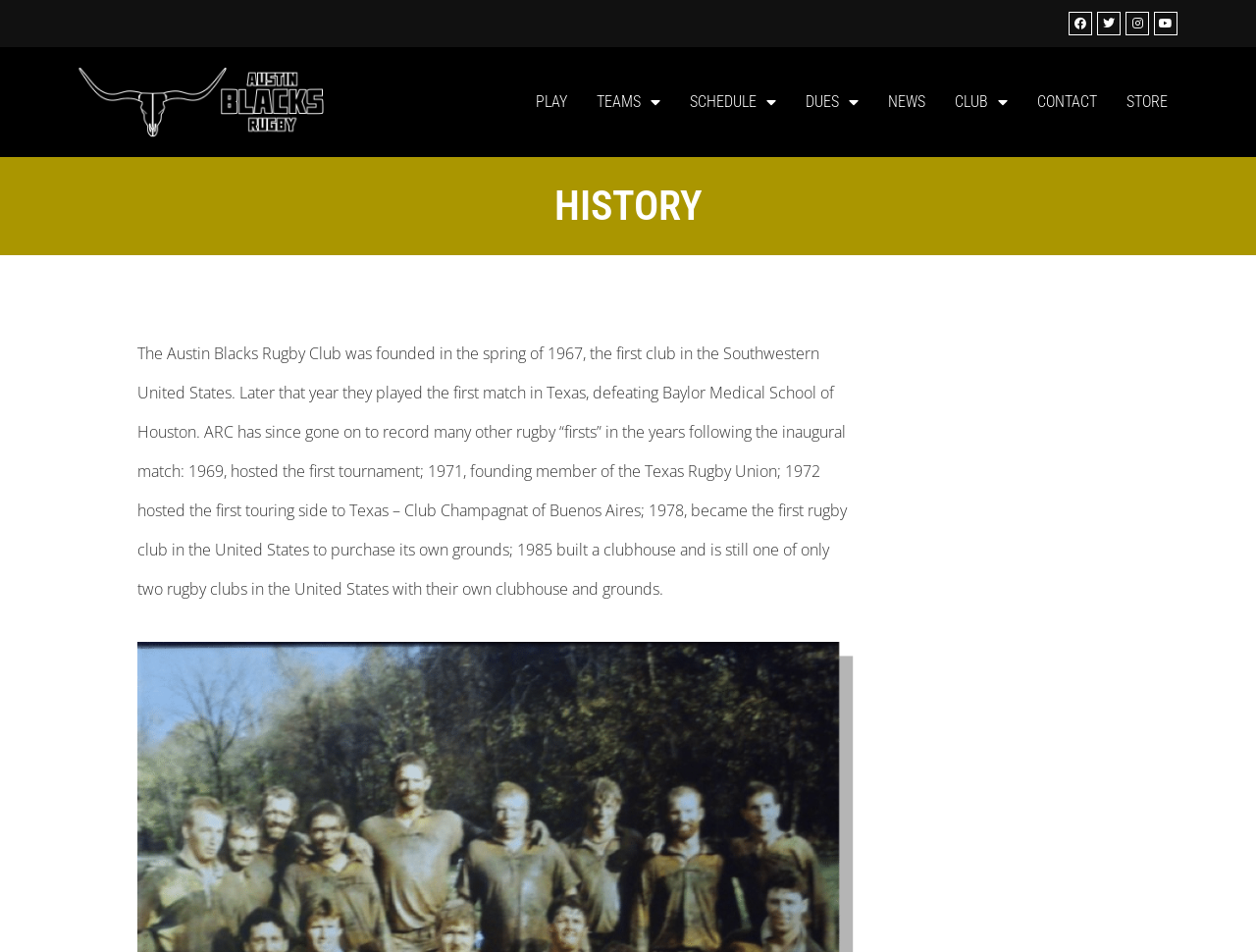Provide the bounding box coordinates of the UI element this sentence describes: "Facebook".

[0.851, 0.012, 0.87, 0.037]